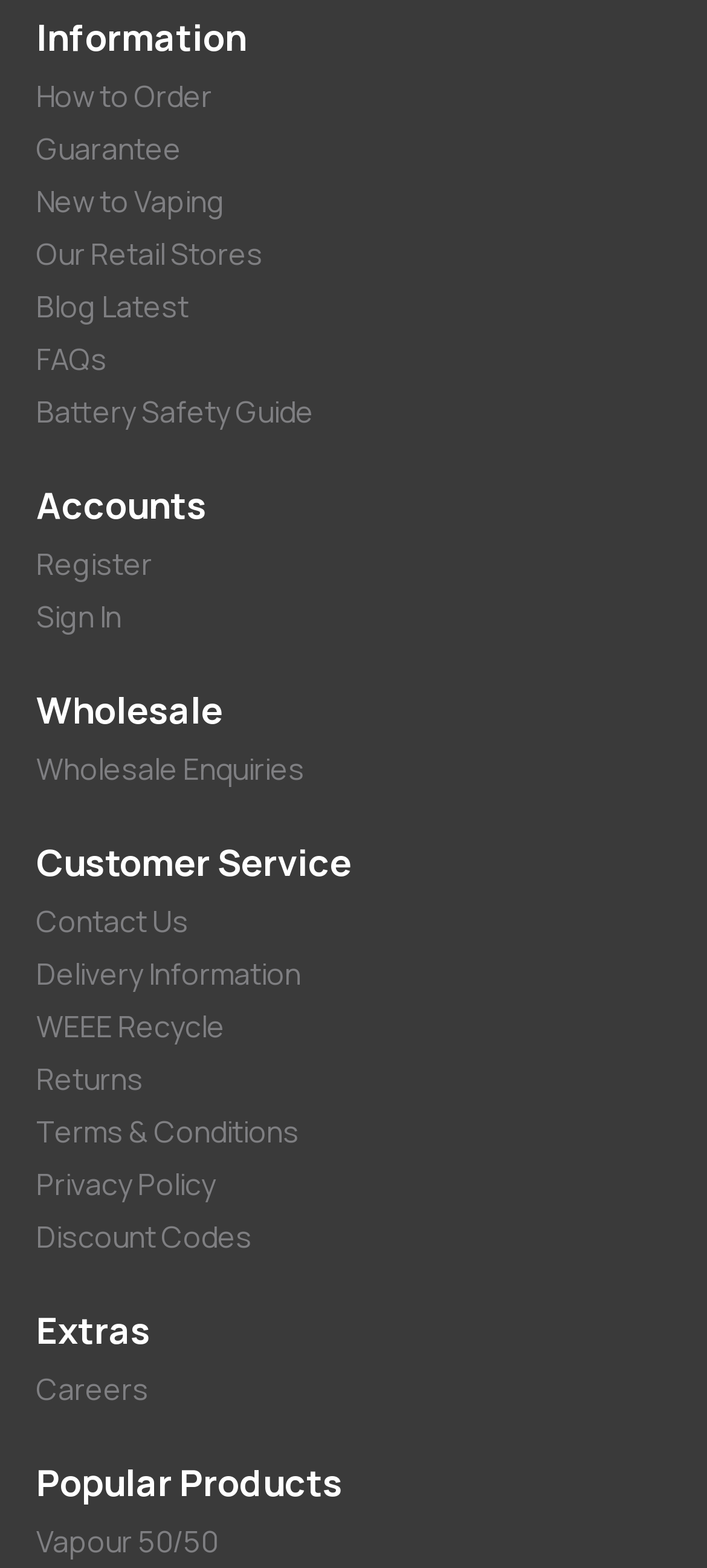Identify and provide the bounding box for the element described by: "WEEE Recycle".

[0.051, 0.642, 0.318, 0.668]